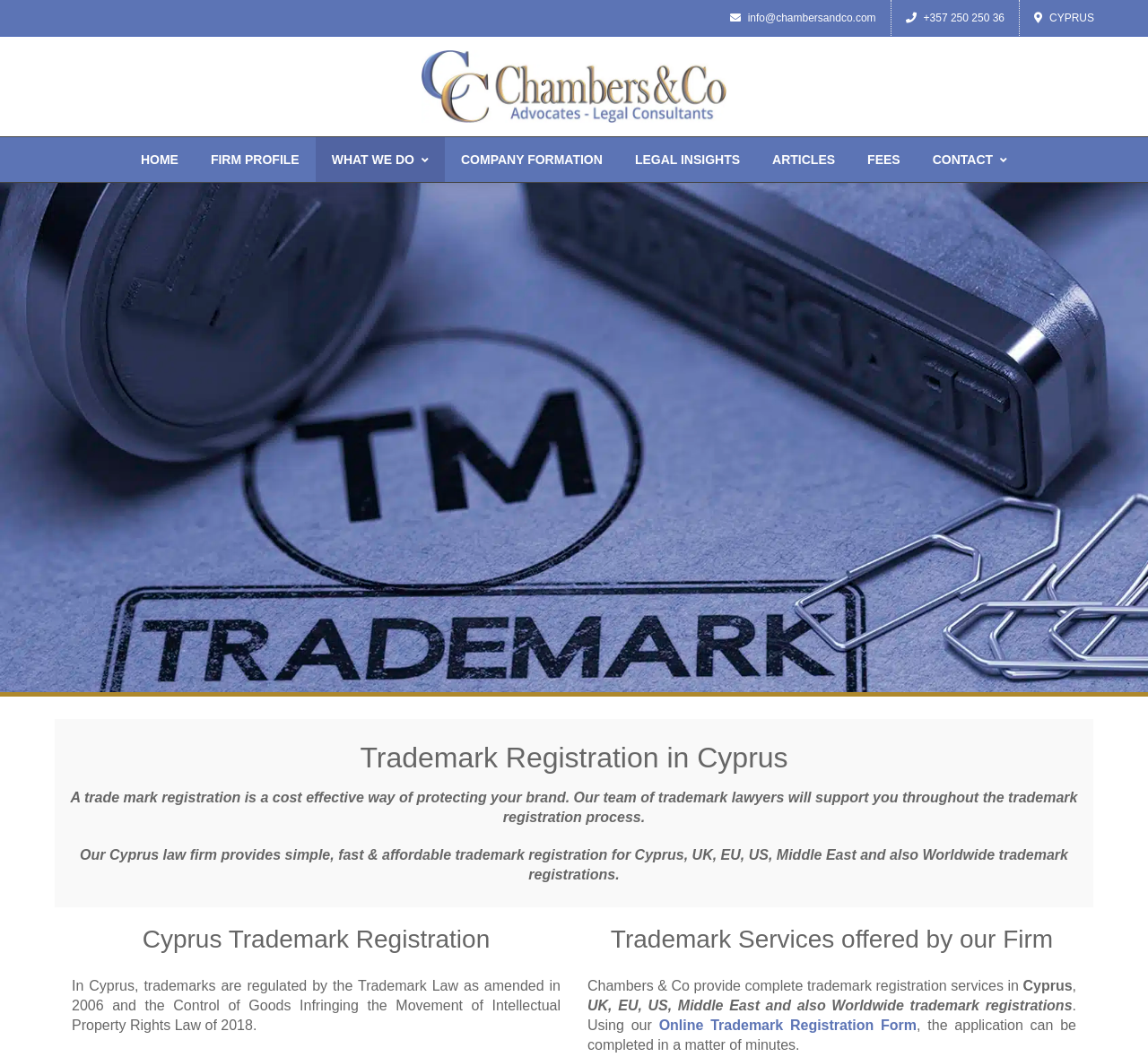Determine the bounding box coordinates of the region that needs to be clicked to achieve the task: "Learn about the company profile".

[0.169, 0.13, 0.275, 0.172]